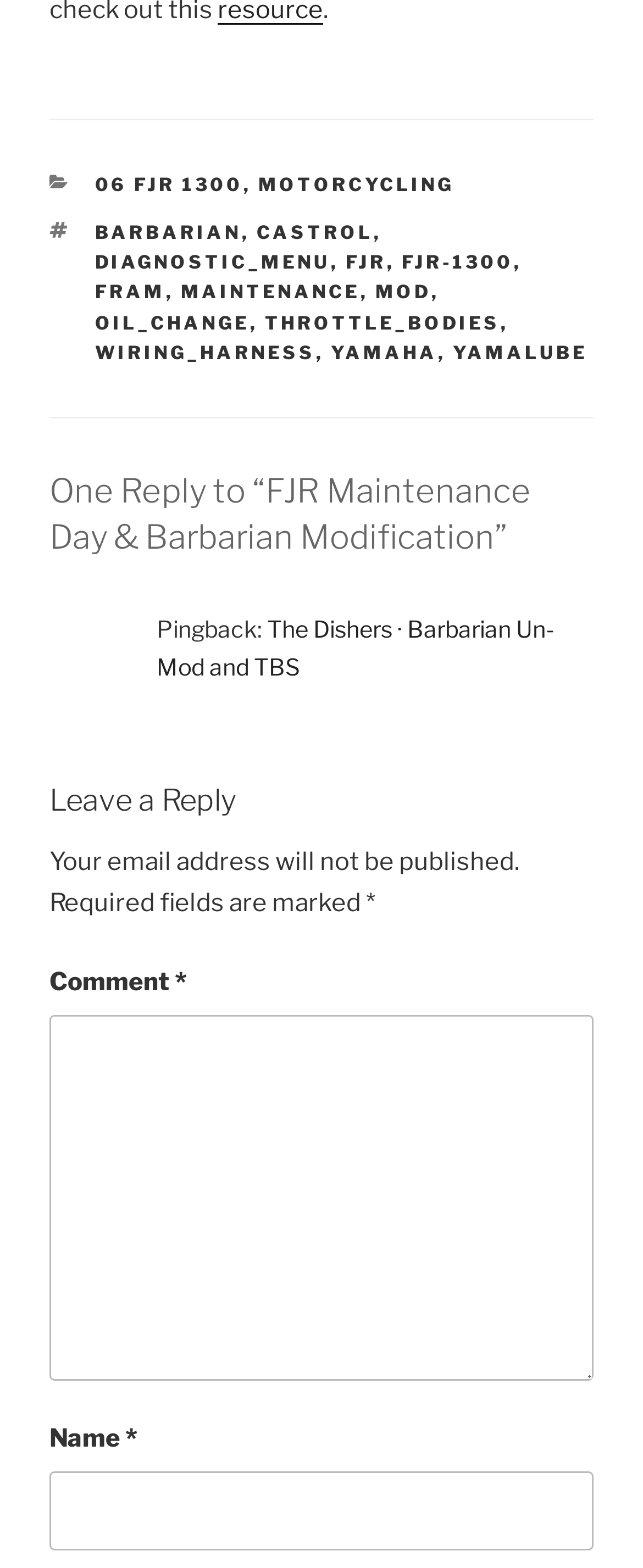What is the category of the article?
Kindly answer the question with as much detail as you can.

The category of the article can be determined by looking at the footer section of the webpage, where there are links to different categories. One of the links is 'MOTORCYCLING', which suggests that the article belongs to this category.